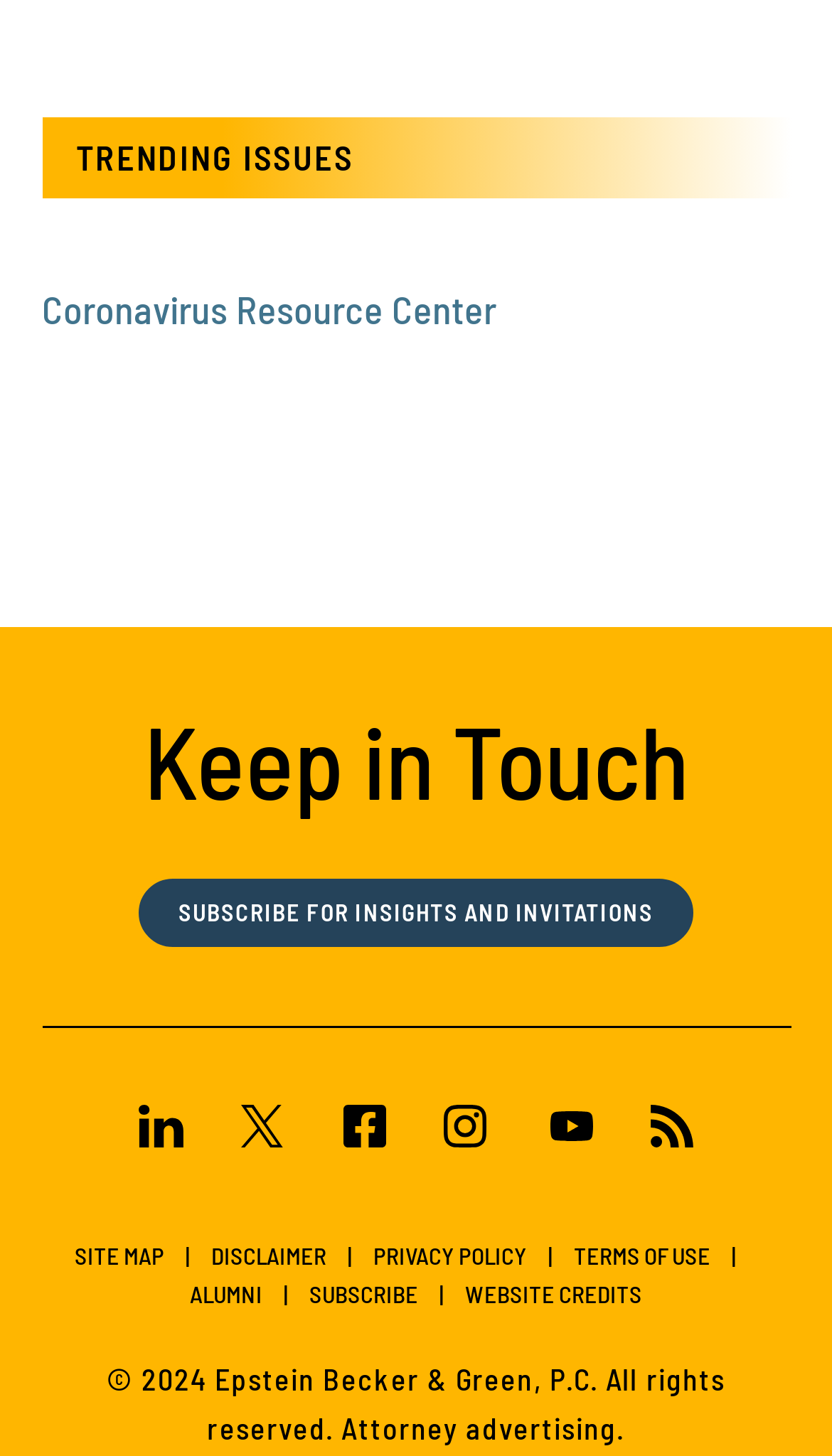Pinpoint the bounding box coordinates for the area that should be clicked to perform the following instruction: "View Coronavirus Resource Center".

[0.05, 0.196, 0.596, 0.228]